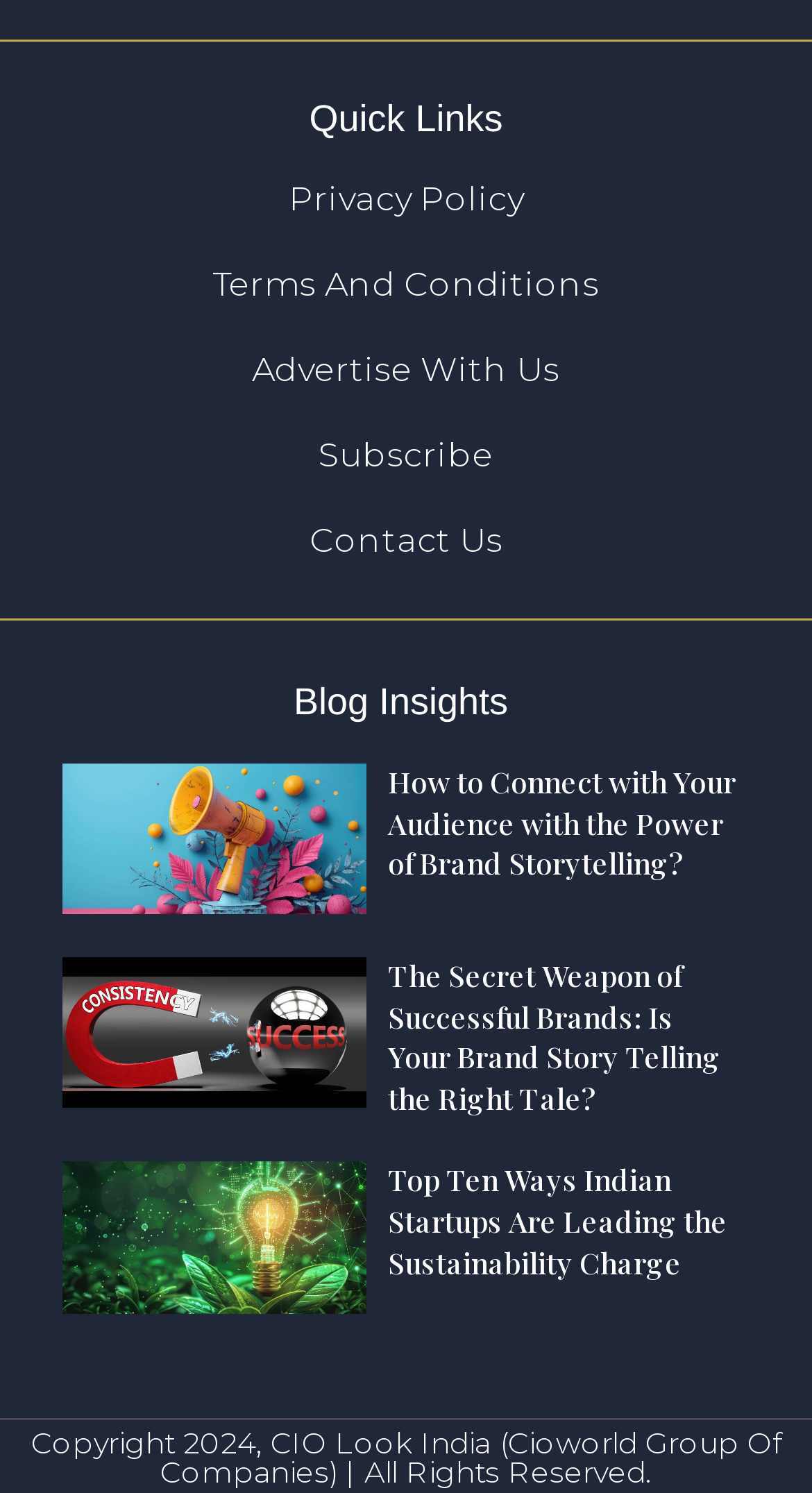Provide a short answer using a single word or phrase for the following question: 
What is the title of the first article?

How to Connect with Your Audience with the Power of Brand Storytelling?